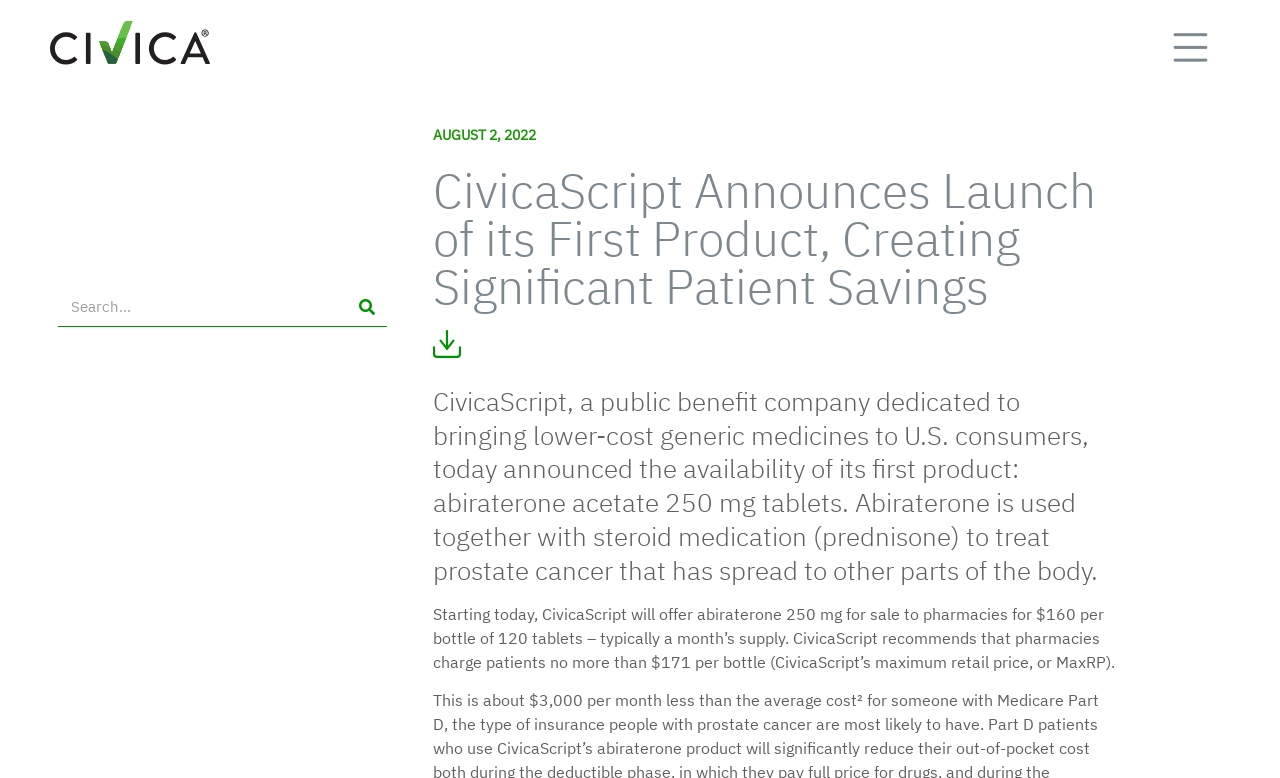Using the element description provided, determine the bounding box coordinates in the format (top-left x, top-left y, bottom-right x, bottom-right y). Ensure that all values are floating point numbers between 0 and 1. Element description: aria-label="YouTube - Black Circle"

None